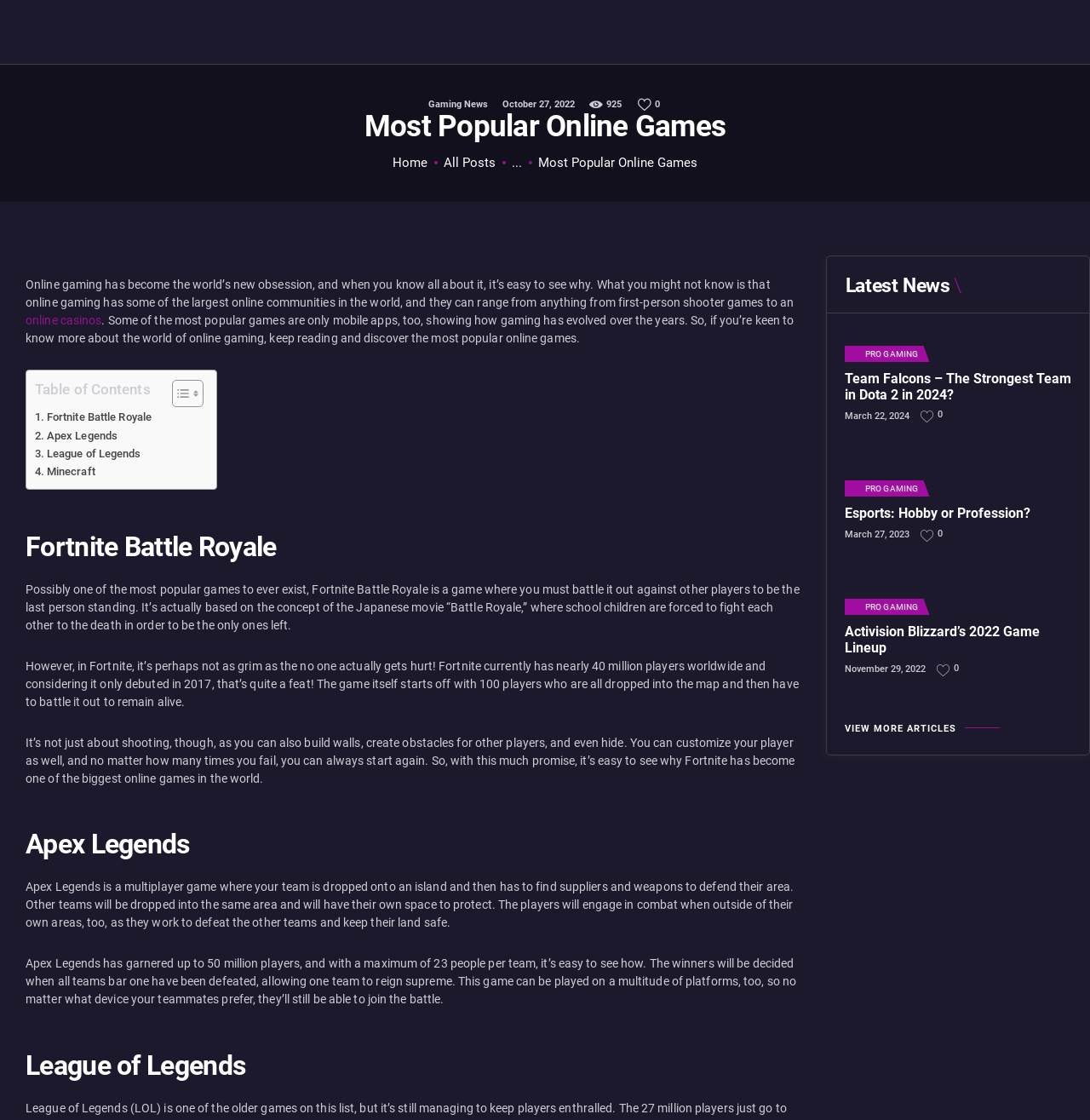Determine the bounding box coordinates for the area that should be clicked to carry out the following instruction: "Read about Fortnite Battle Royale".

[0.023, 0.478, 0.734, 0.5]